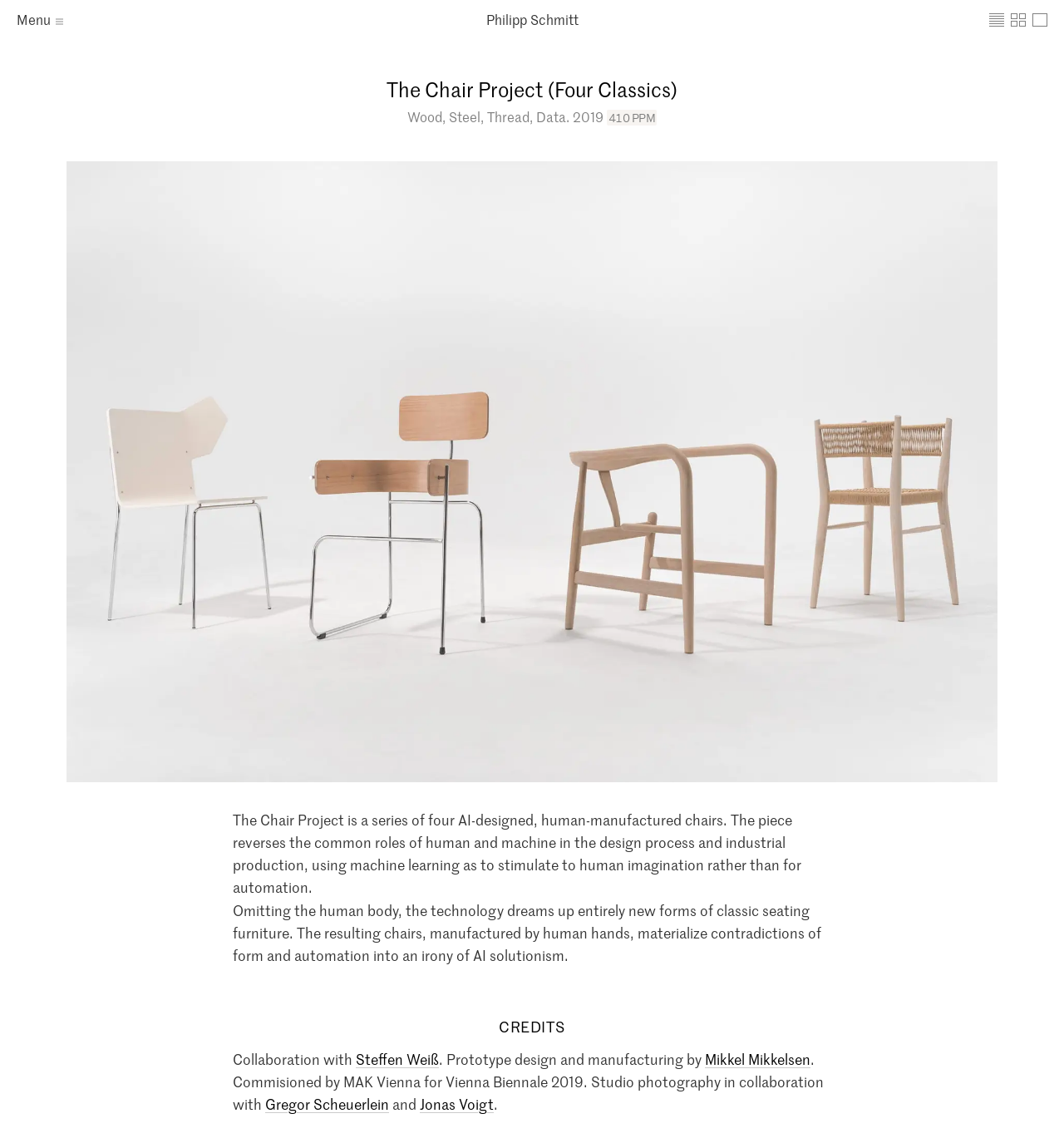Can you find the bounding box coordinates for the element that needs to be clicked to execute this instruction: "View Philipp Schmitt's homepage"? The coordinates should be given as four float numbers between 0 and 1, i.e., [left, top, right, bottom].

[0.454, 0.005, 0.546, 0.03]